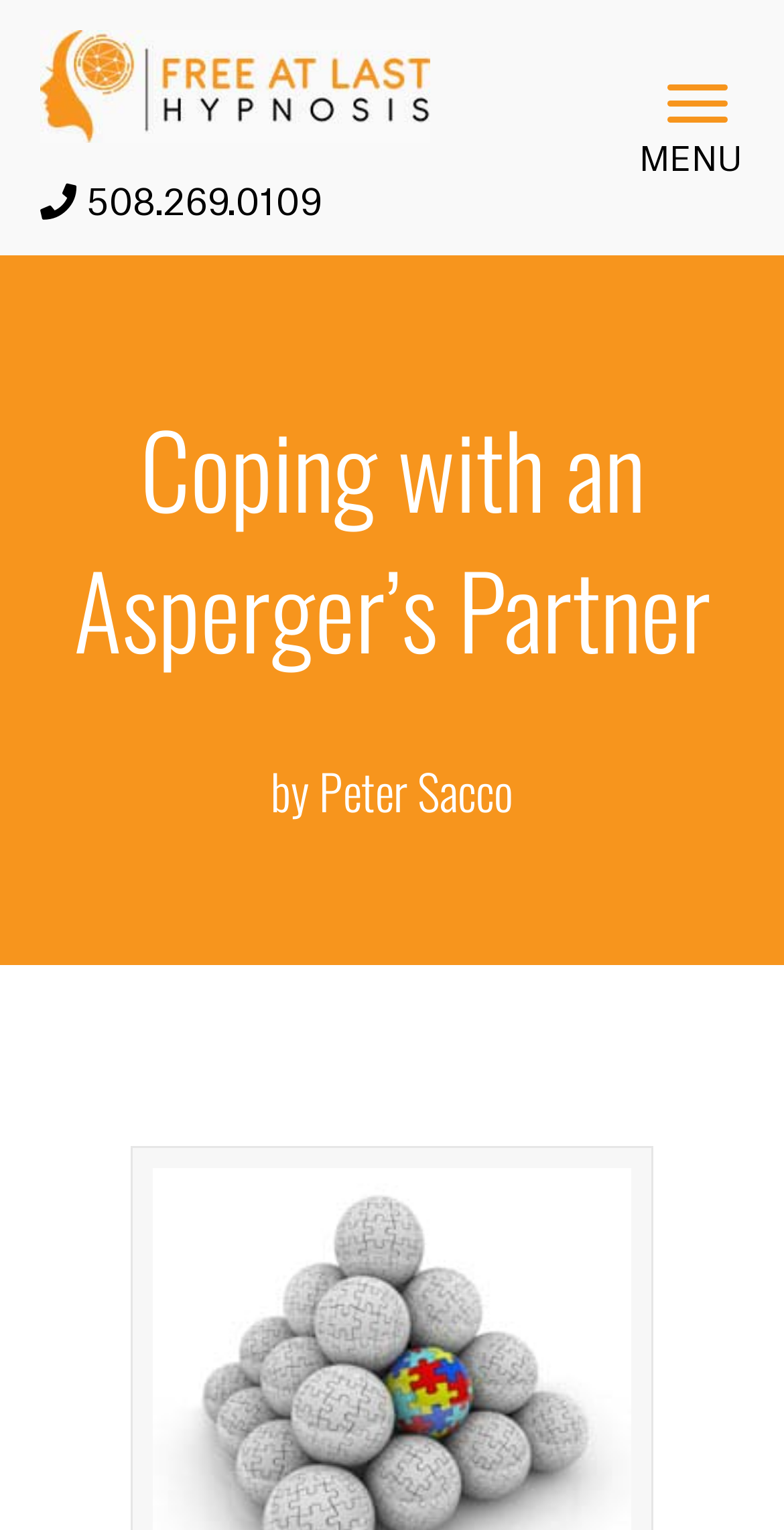Provide a one-word or short-phrase answer to the question:
What is the author of the article?

Peter Sacco